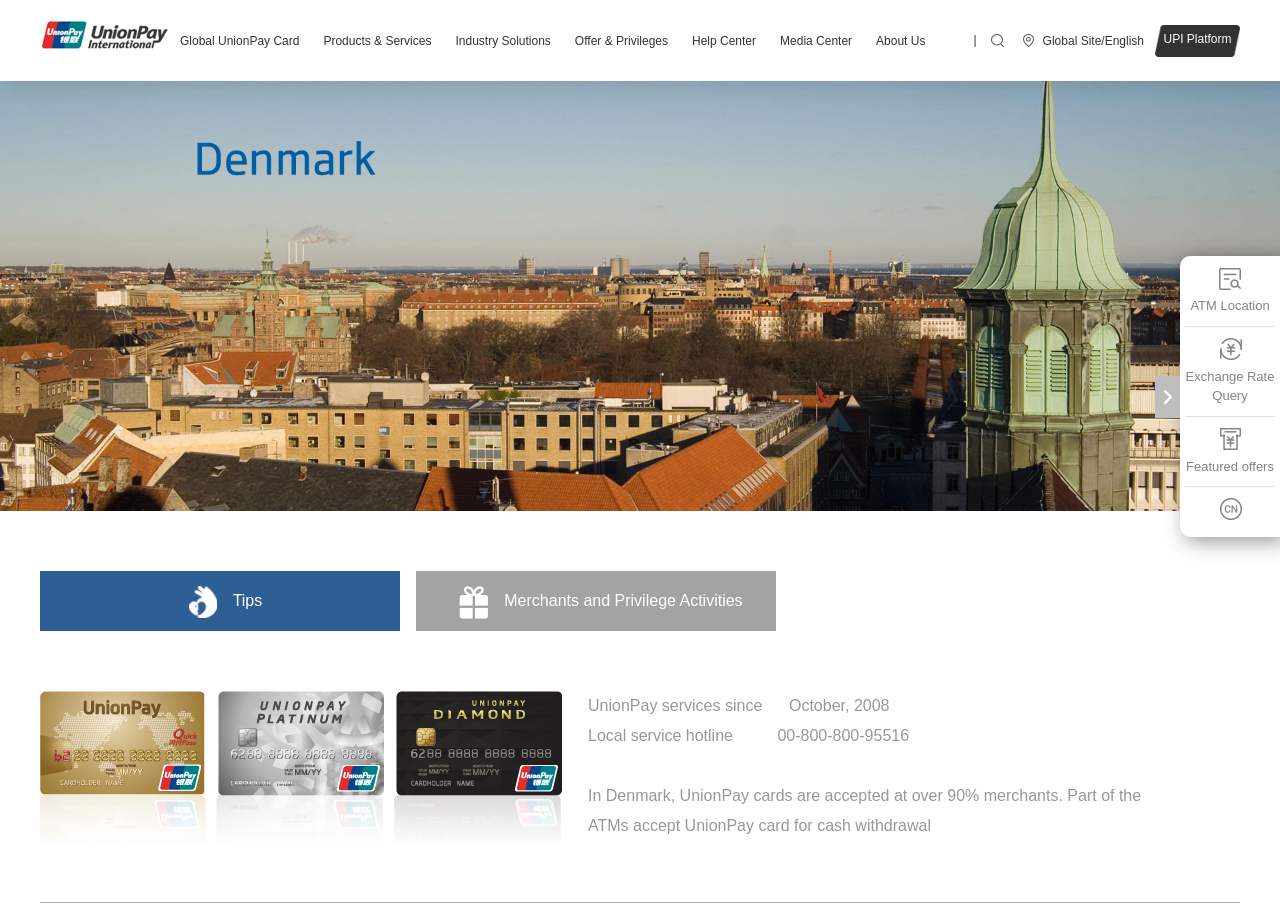How many countries are listed under Europe?
Refer to the image and provide a one-word or short phrase answer.

21